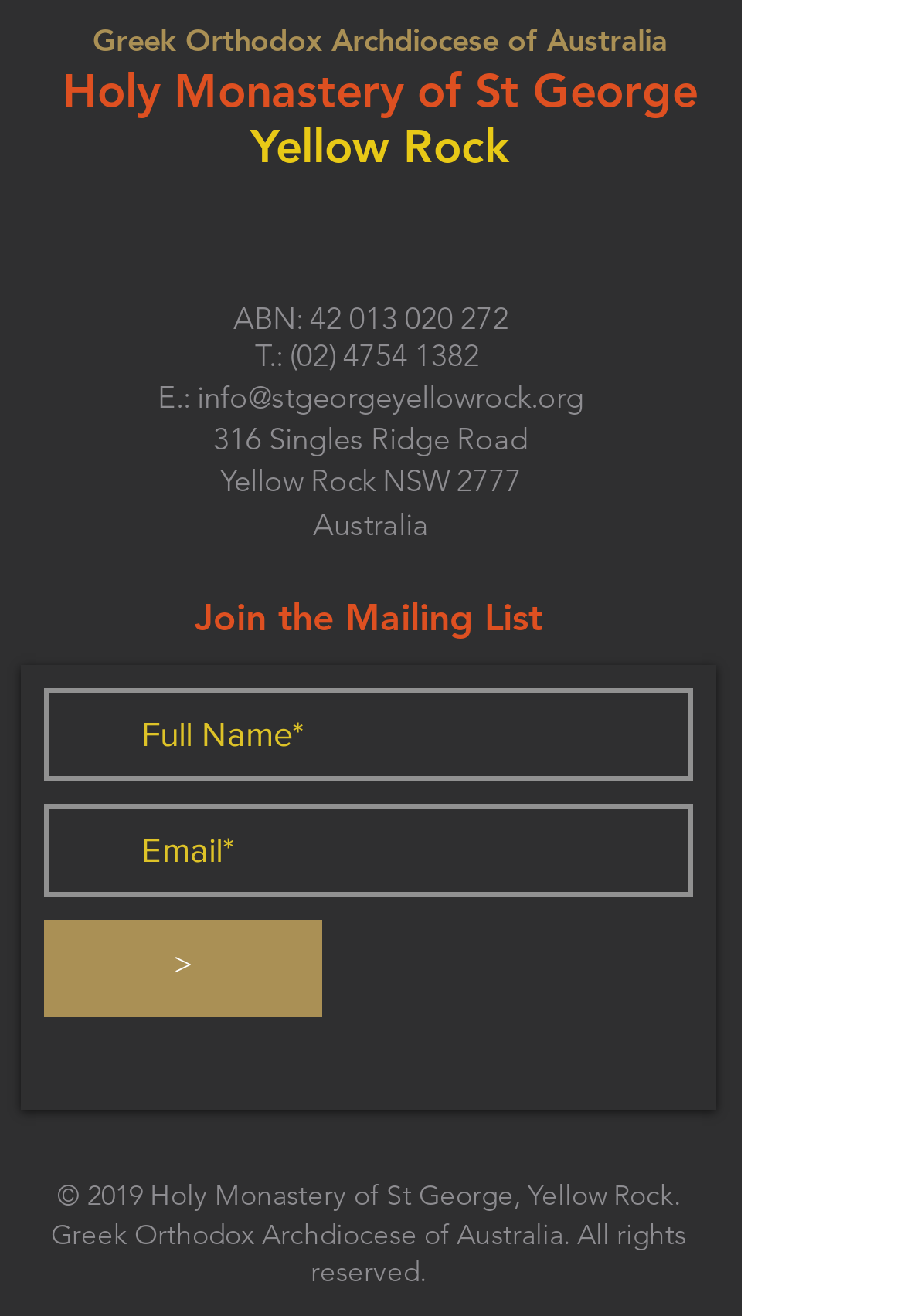Specify the bounding box coordinates (top-left x, top-left y, bottom-right x, bottom-right y) of the UI element in the screenshot that matches this description: (02) 4754 1382

[0.321, 0.257, 0.531, 0.283]